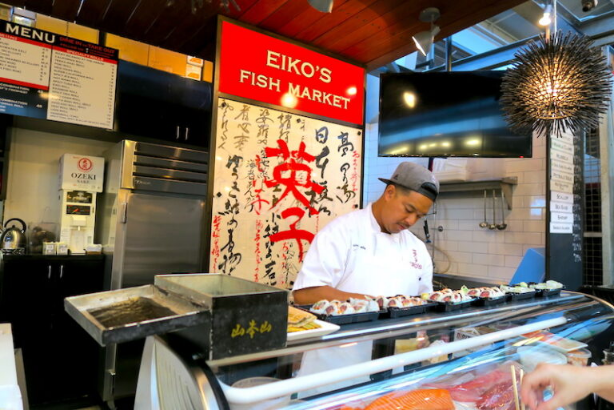What is showcased in the display case? Please answer the question using a single word or phrase based on the image.

Fresh sushi